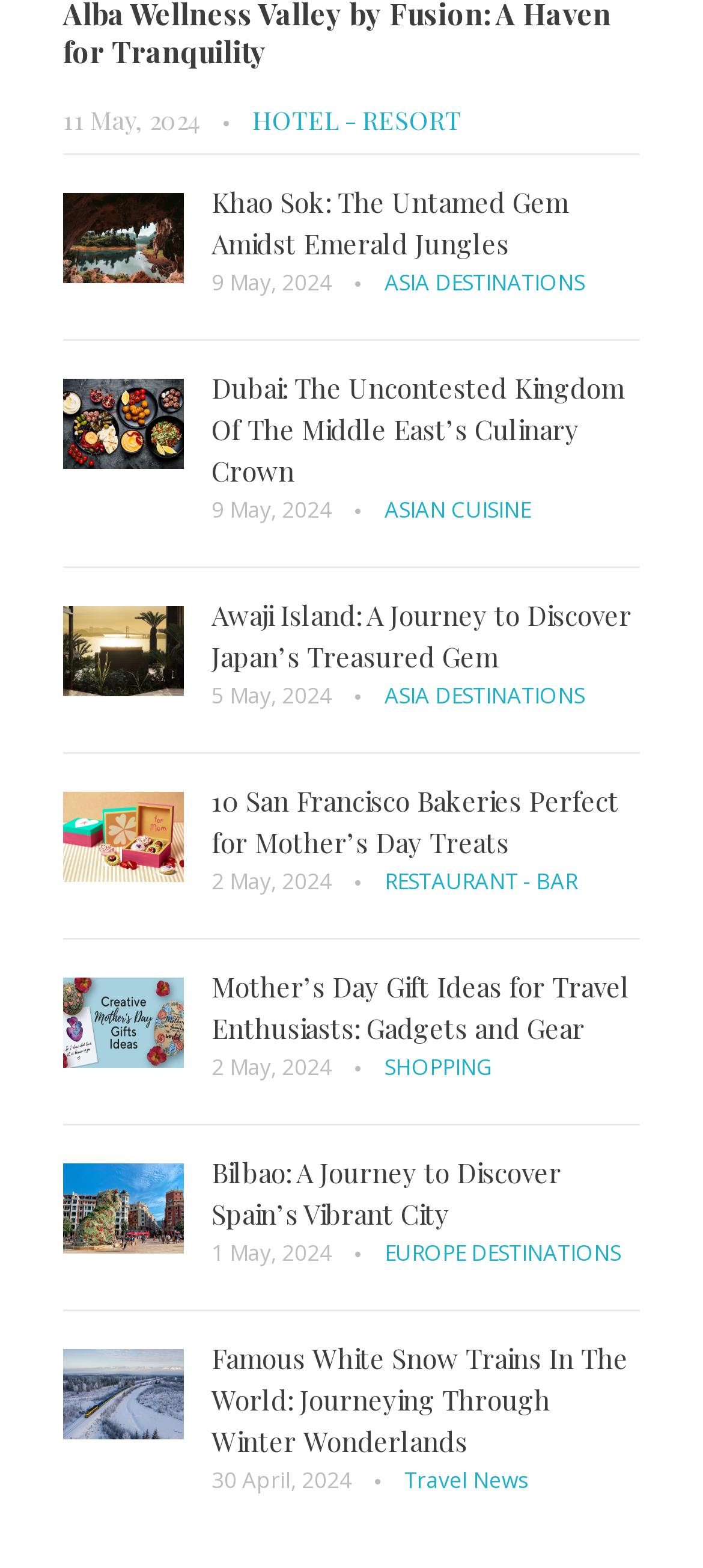Kindly determine the bounding box coordinates for the area that needs to be clicked to execute this instruction: "Read about Khao Sok".

[0.09, 0.123, 0.262, 0.181]